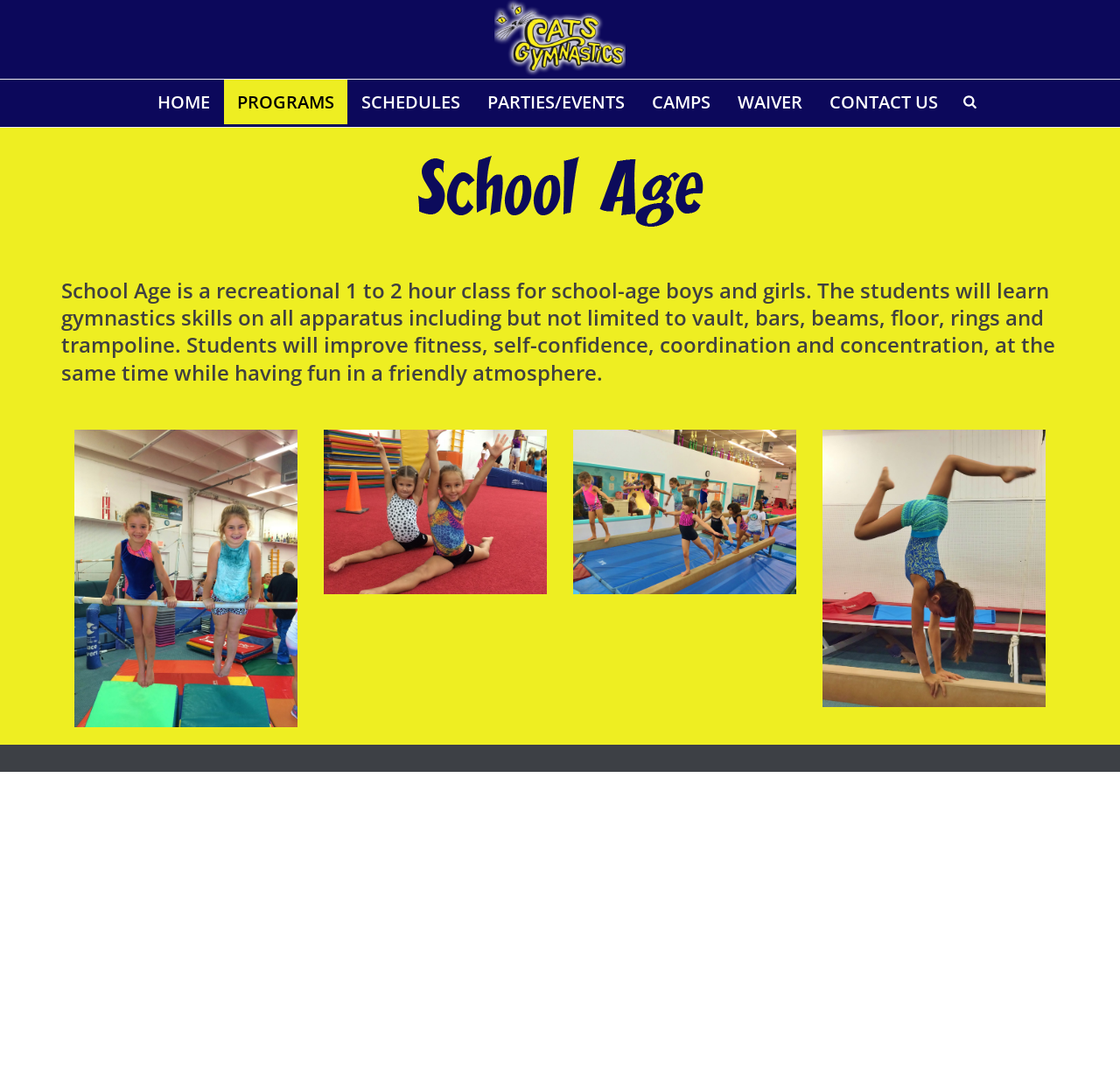What is the name of the gymnastics program?
Please provide a single word or phrase as the answer based on the screenshot.

School Age